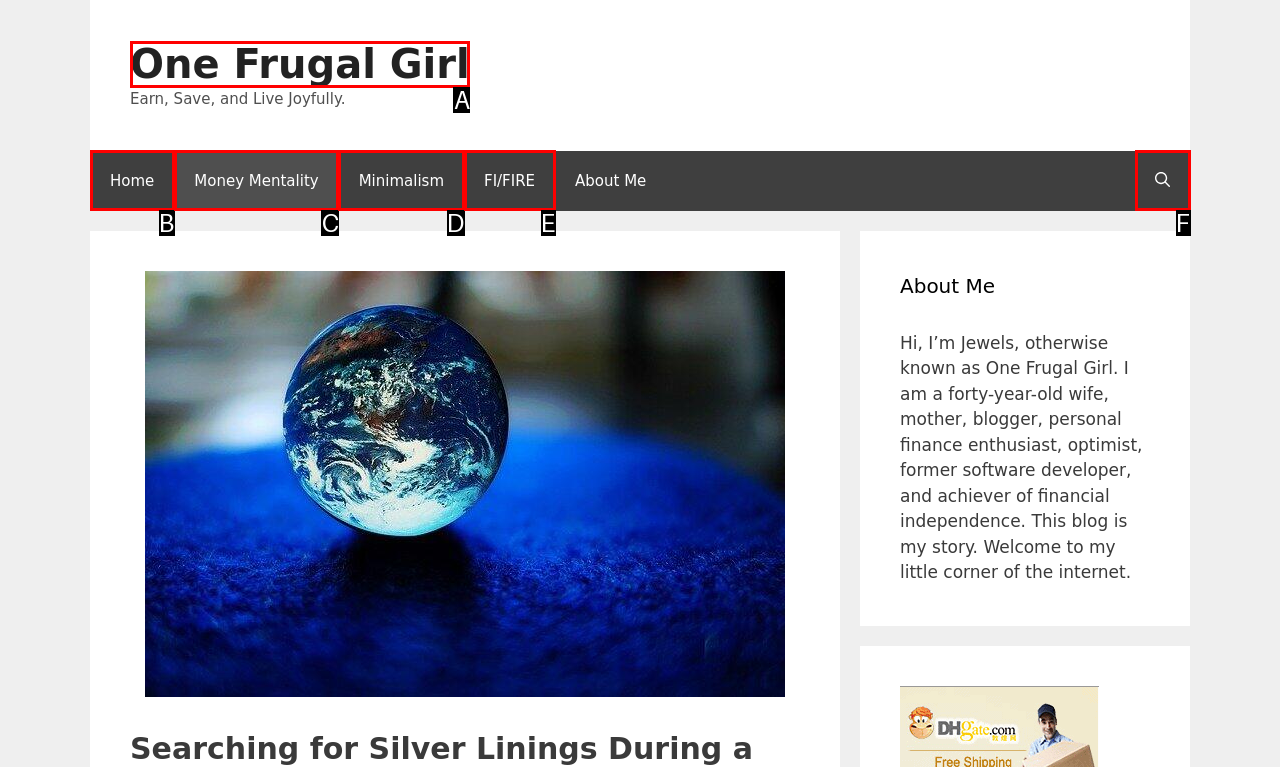Tell me the letter of the HTML element that best matches the description: South Lake Tahoe NV from the provided options.

None